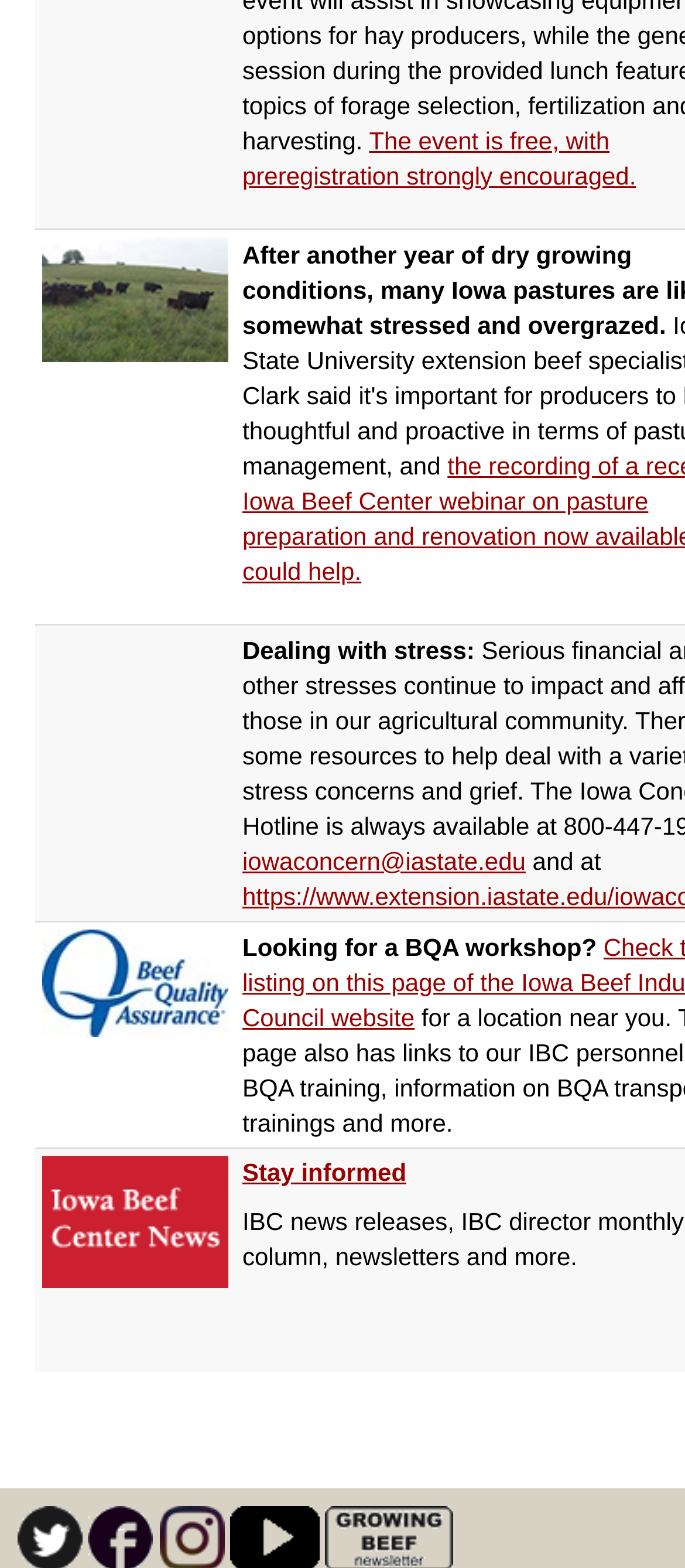Please identify the bounding box coordinates of the element's region that I should click in order to complete the following instruction: "Learn about Beef Quality Assurance program". The bounding box coordinates consist of four float numbers between 0 and 1, i.e., [left, top, right, bottom].

[0.062, 0.616, 0.333, 0.634]